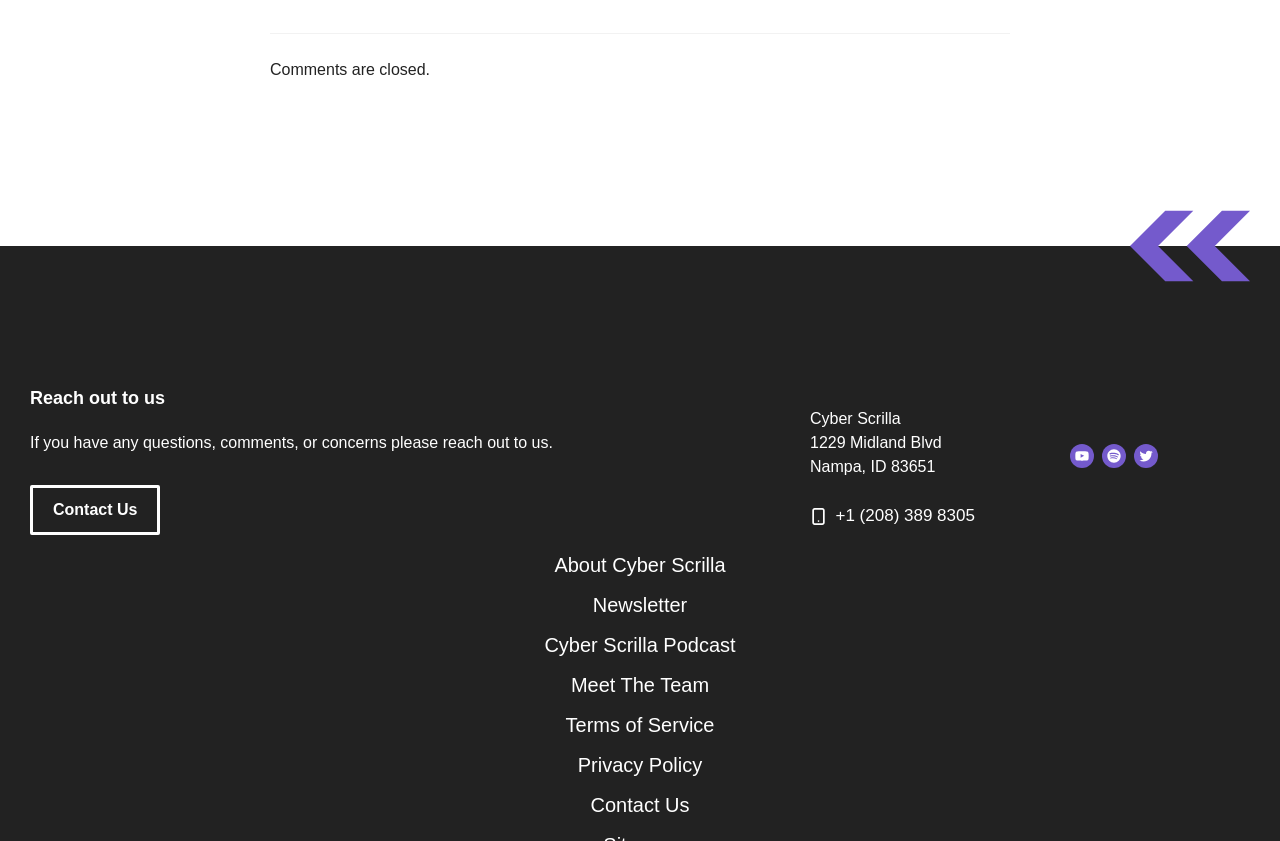What is the phone number?
Answer with a single word or short phrase according to what you see in the image.

+1 (208) 389 8305